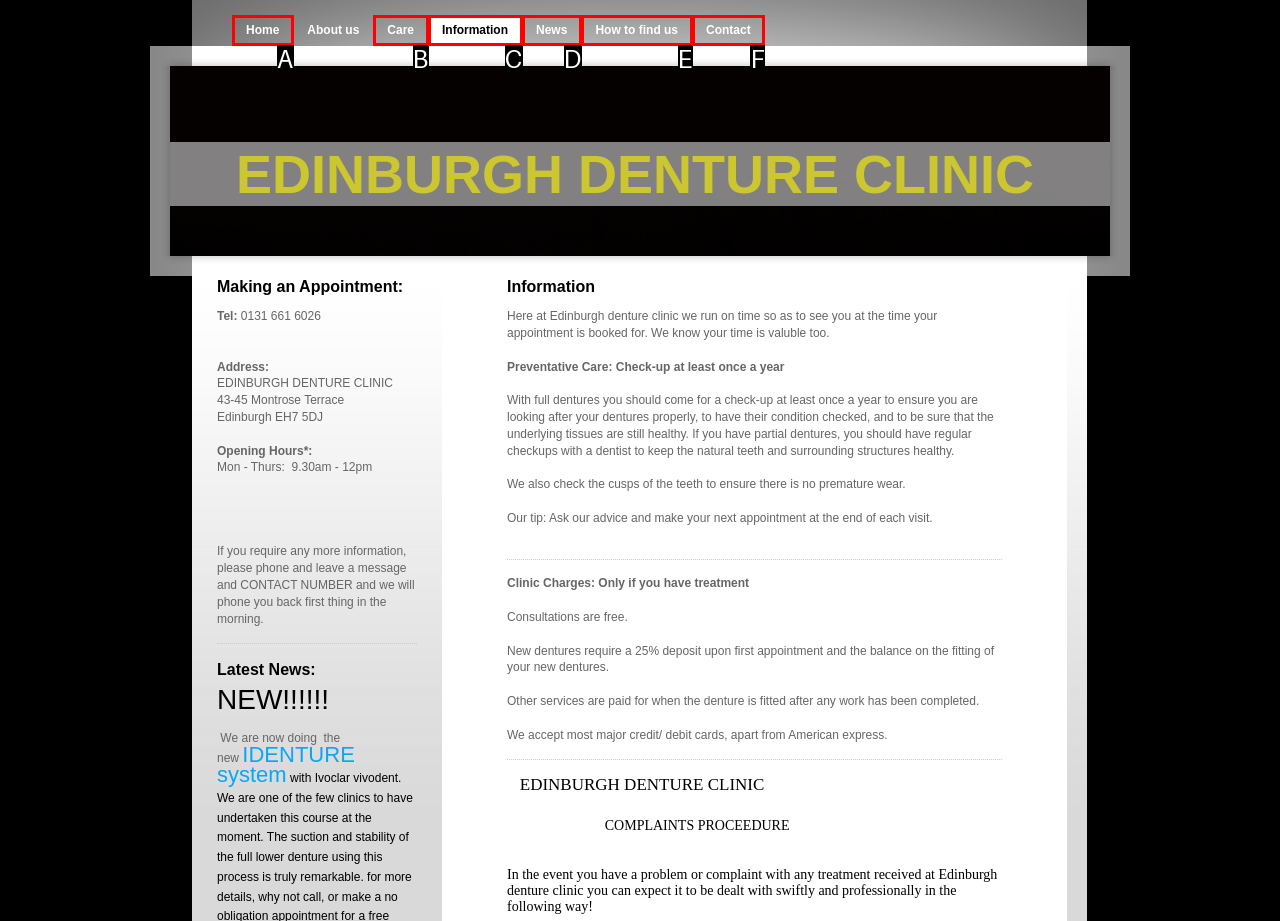Which HTML element fits the description: How to find us? Respond with the letter of the appropriate option directly.

E